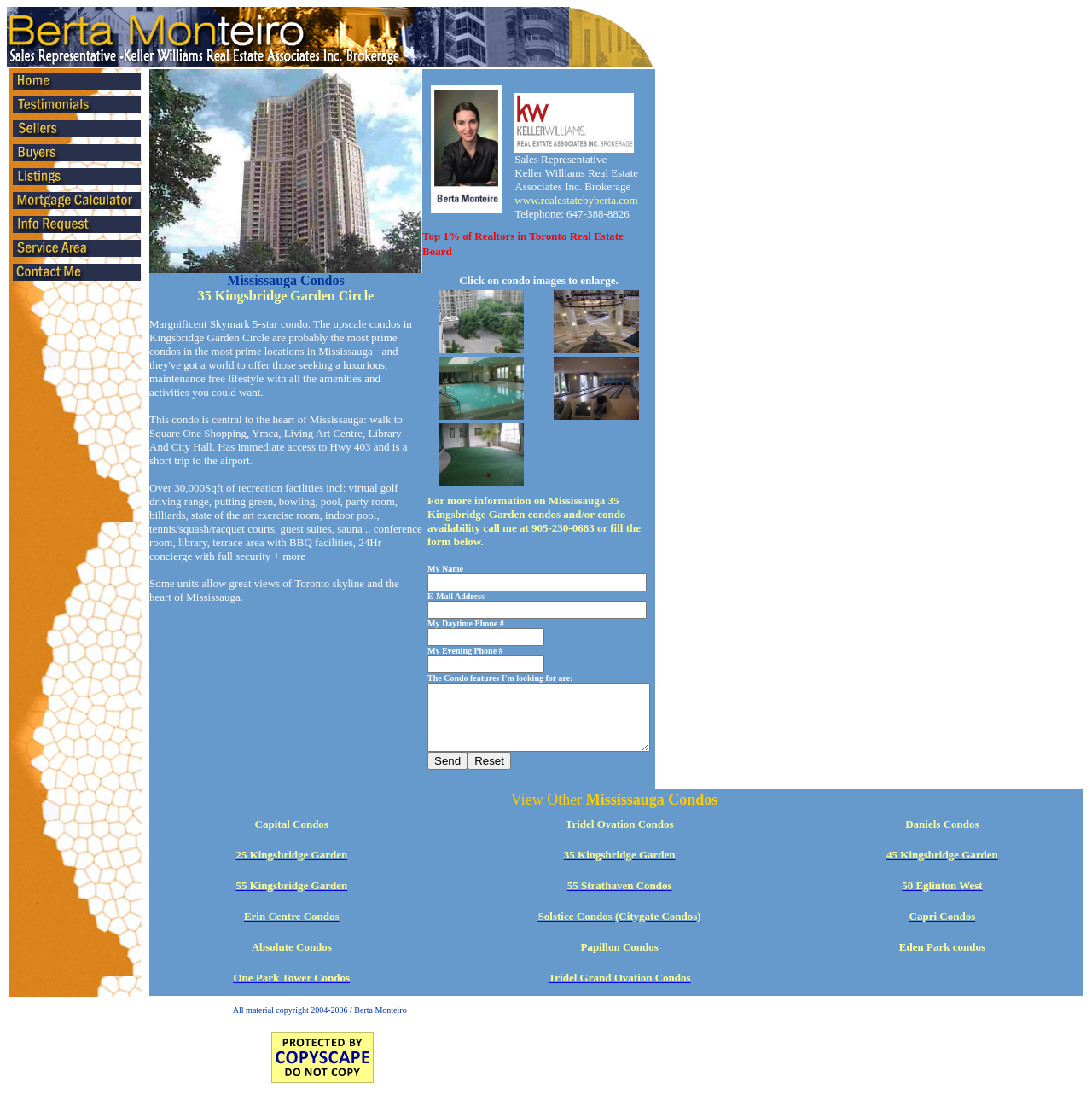Give a short answer to this question using one word or a phrase:
What is the phone number of the real estate agent?

647-388-8826